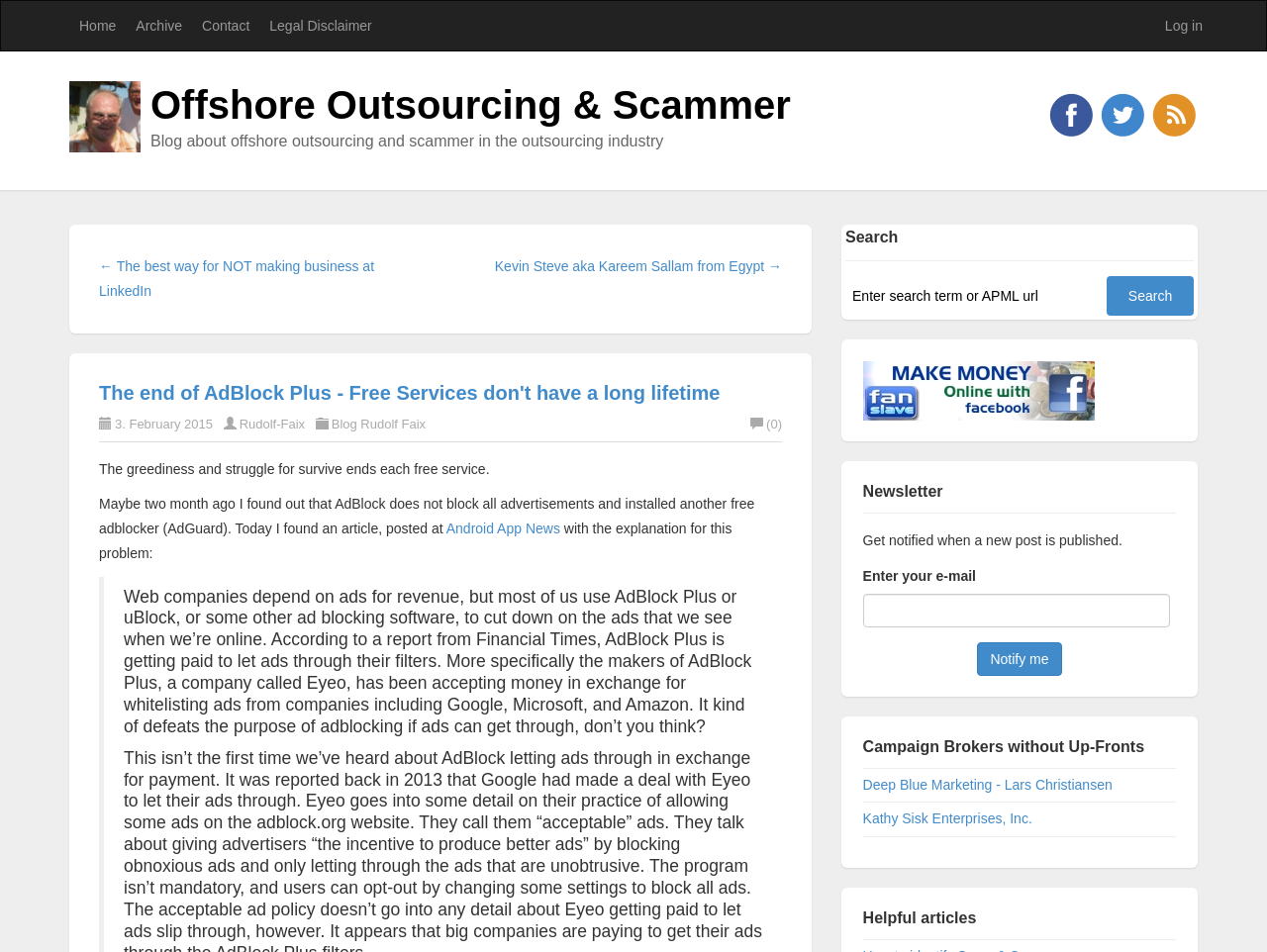What is the category of the article?
Please give a detailed answer to the question using the information shown in the image.

I determined the answer by analyzing the content of the webpage, specifically the heading element with the text 'Blog about offshore outsourcing and scammer in the outsourcing industry', which suggests that the article is related to the outsourcing industry.